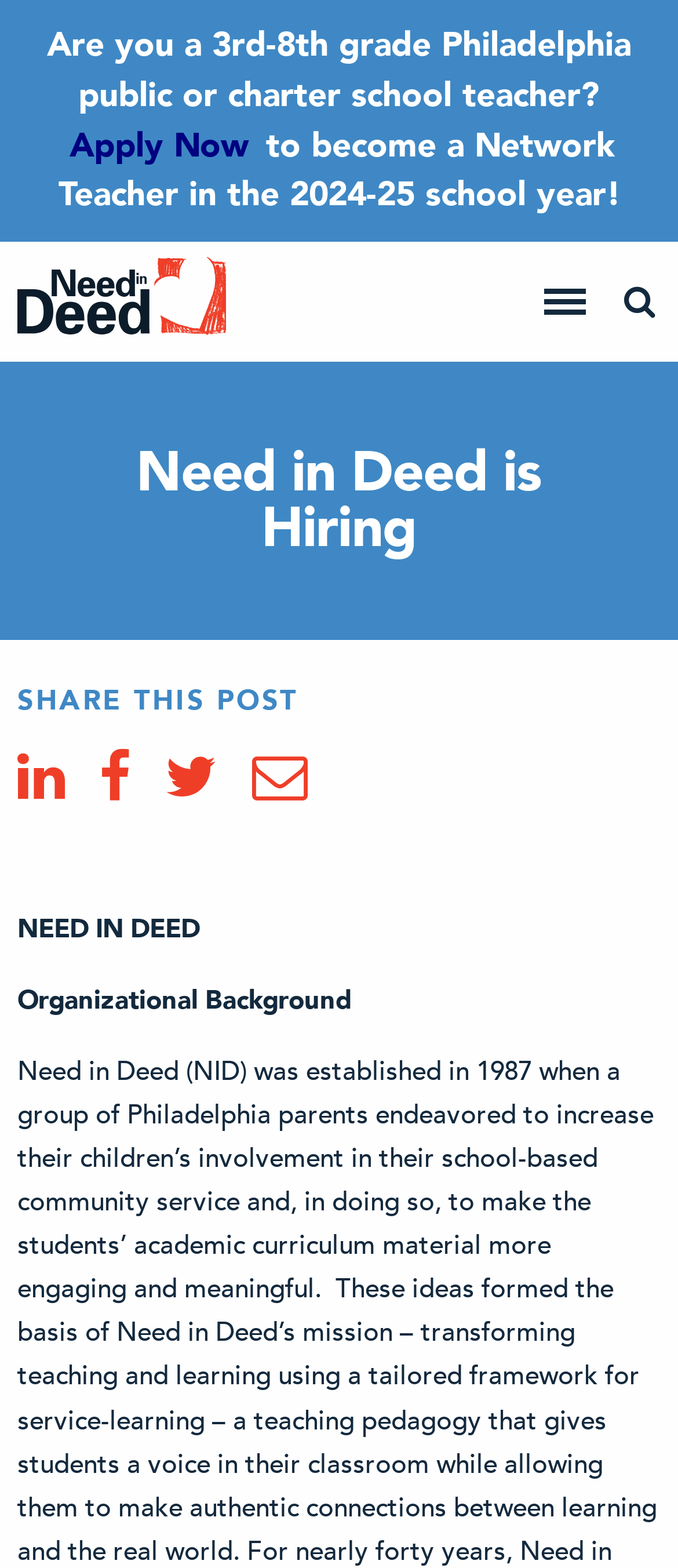Articulate a complete and detailed caption of the webpage elements.

The webpage appears to be a job posting page for Need in Deed, a non-profit organization. At the top, there is a heading that reads "Need in Deed is Hiring". Below this heading, there is a brief description of the job opportunity, which is to become a Network Teacher in the 2024-25 school year. This description is accompanied by a prominent "Apply Now" link.

To the right of the job description, there is a search bar with a magnifying glass icon. Below the search bar, there is a button with a LinkedIn icon, which is likely a social media sharing button.

Further down the page, there is a section with the title "SHARE THIS POST", which contains links to share the job posting on various social media platforms, including LinkedIn, Facebook, Twitter, and Email.

On the left side of the page, there is a section with the organization's name "NEED IN DEED" and a brief description of the organization's background, which mentions that it was established in 1987 by a group of Philadelphia parents who wanted to increase their children's involvement in school-based community service.

There are no images on the page, except for the icons used in the buttons and links. The overall layout is organized, with clear headings and concise text.